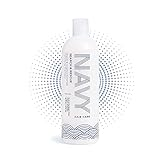List and describe all the prominent features within the image.

The image features a sleek bottle of NAVY Search and Rescue Shampoo, designed for luxurious hair care. The bottle showcases a modern and minimalist aesthetic, prominently displaying the brand name "NAVY" in bold lettering at the front. It is a paraben-free formula enriched with biotin and hair vitamins aimed at nourishing and fortifying hair. The clean white bottle is complemented by subtle graphic elements at the base and background, hinting at the product's oceanic inspiration. This shampoo promises to revitalize hair, addressing concerns such as dryness and promoting overall hair health. It appeals to those seeking effective hair care solutions while maintaining a stylish approach to beauty.